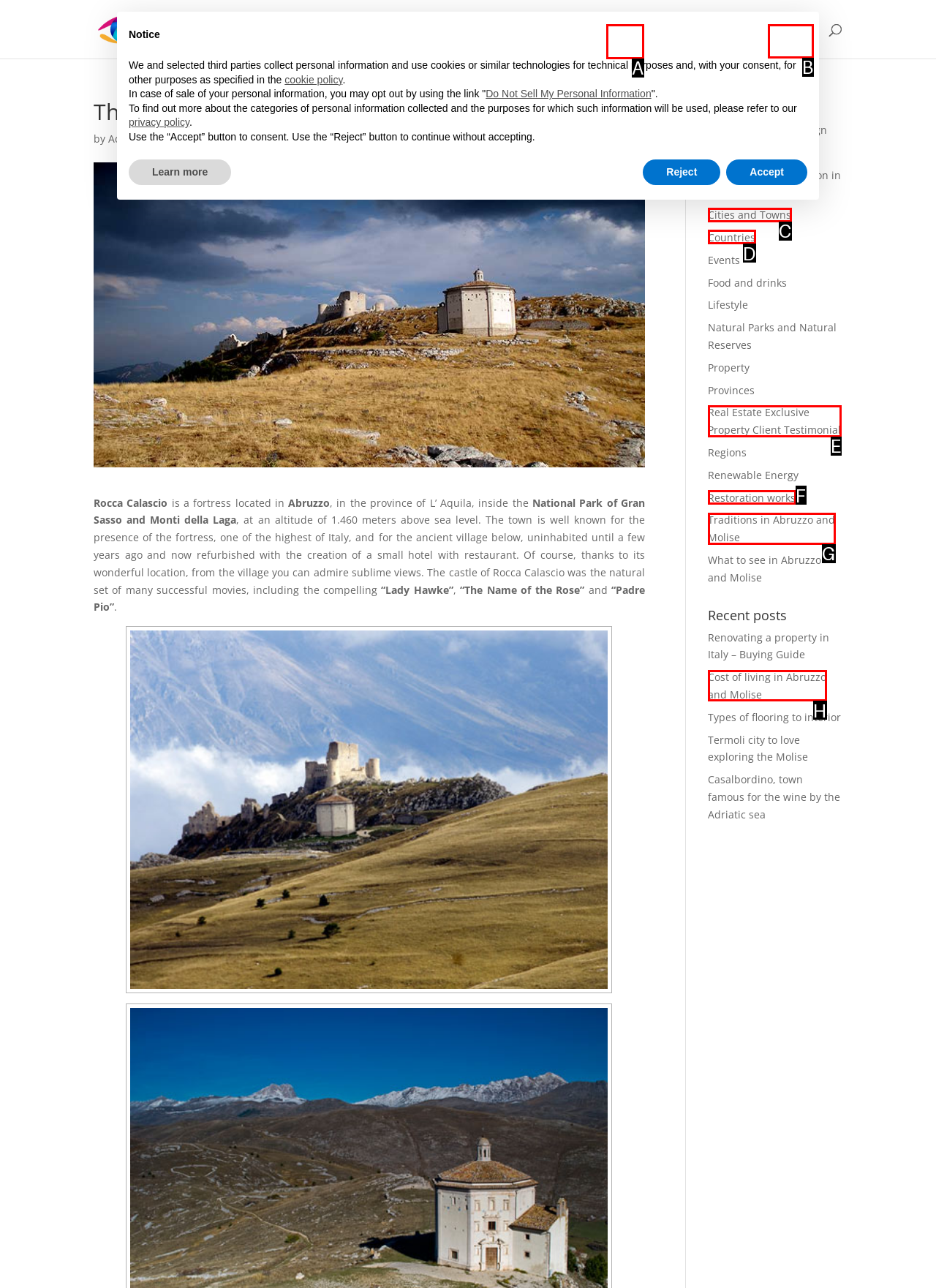From the available options, which lettered element should I click to complete this task: Click on the 'Contacts' link?

B